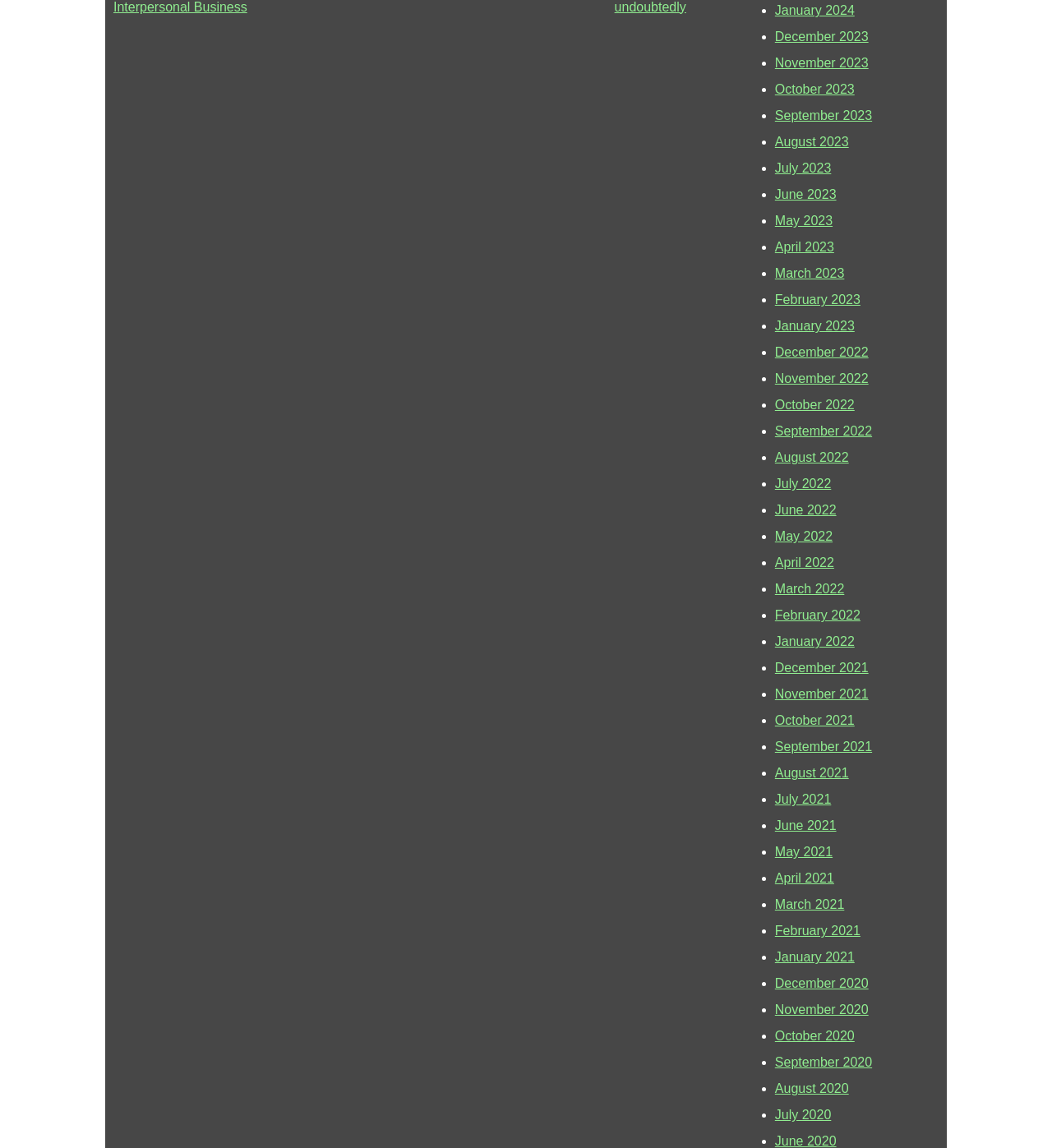Please identify the bounding box coordinates of the clickable region that I should interact with to perform the following instruction: "View December 2023". The coordinates should be expressed as four float numbers between 0 and 1, i.e., [left, top, right, bottom].

[0.737, 0.026, 0.826, 0.038]